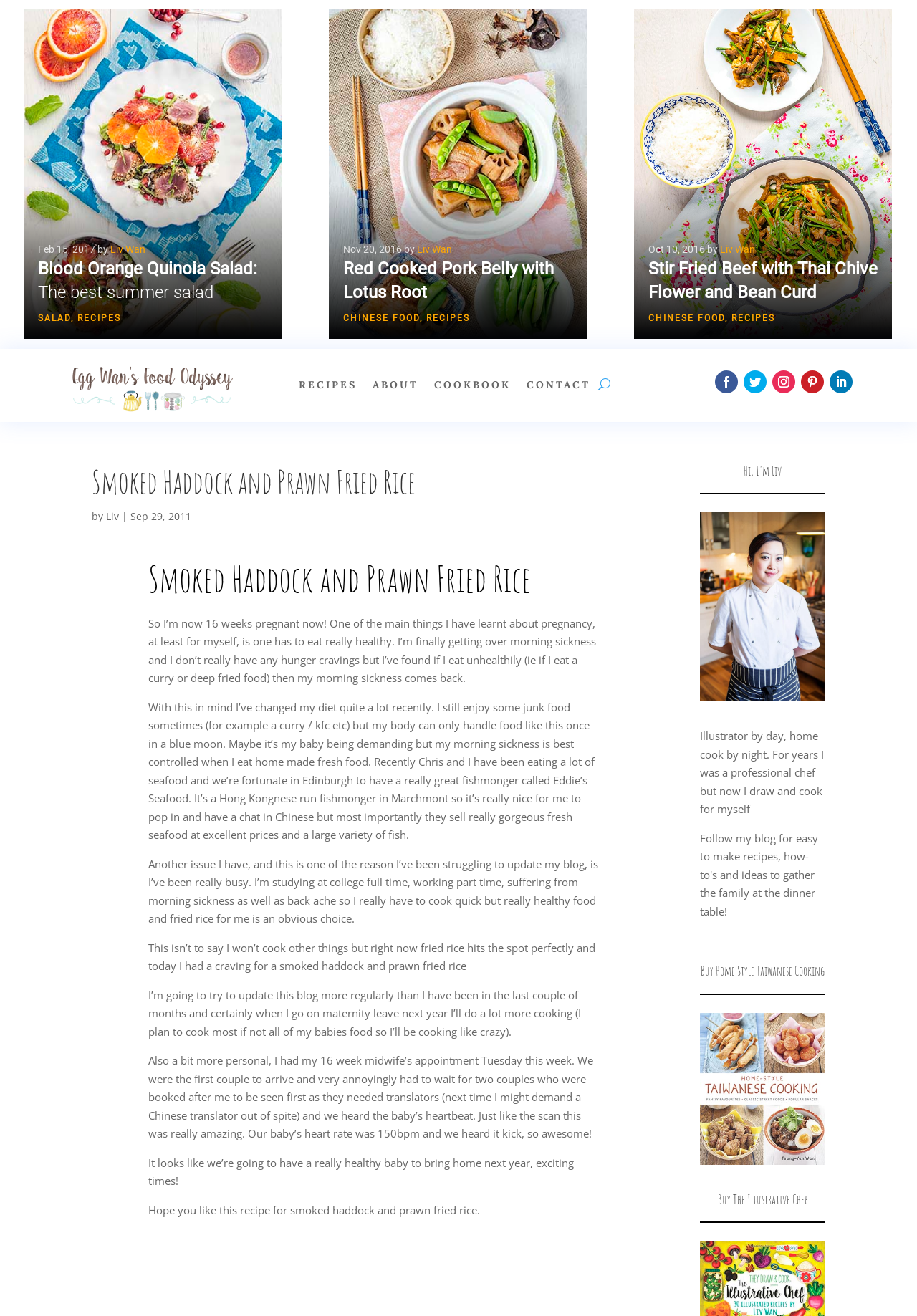Generate the title text from the webpage.

Smoked Haddock and Prawn Fried Rice